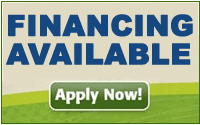What is the theme of the design?
Observe the image and answer the question with a one-word or short phrase response.

Customer-friendly